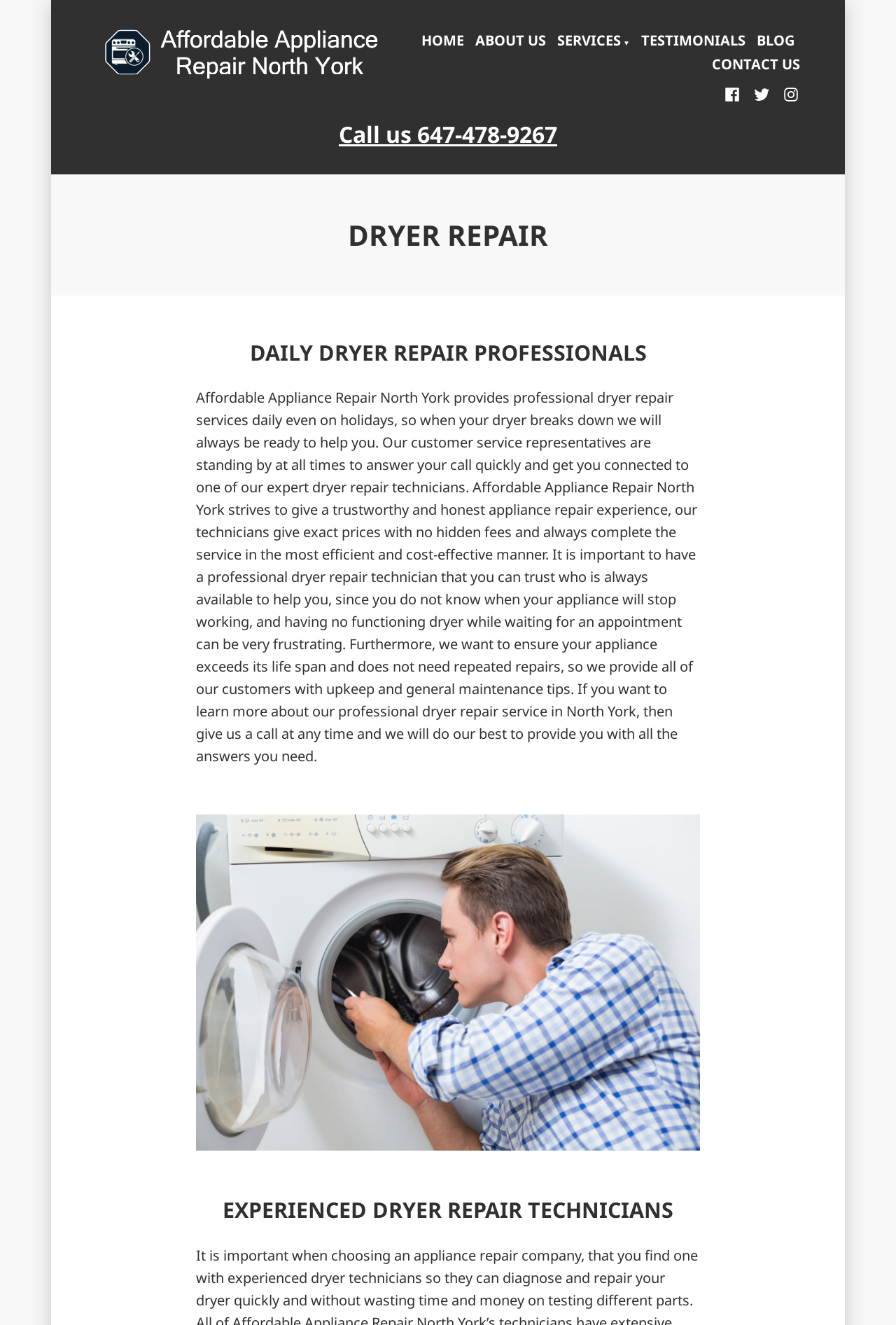What is the main service provided by North York Affordable Appliance Repair?
Look at the image and provide a detailed response to the question.

I determined the main service by reading the heading element 'DRYER REPAIR' and the paragraph of text that describes the dryer repair services provided by North York Affordable Appliance Repair.